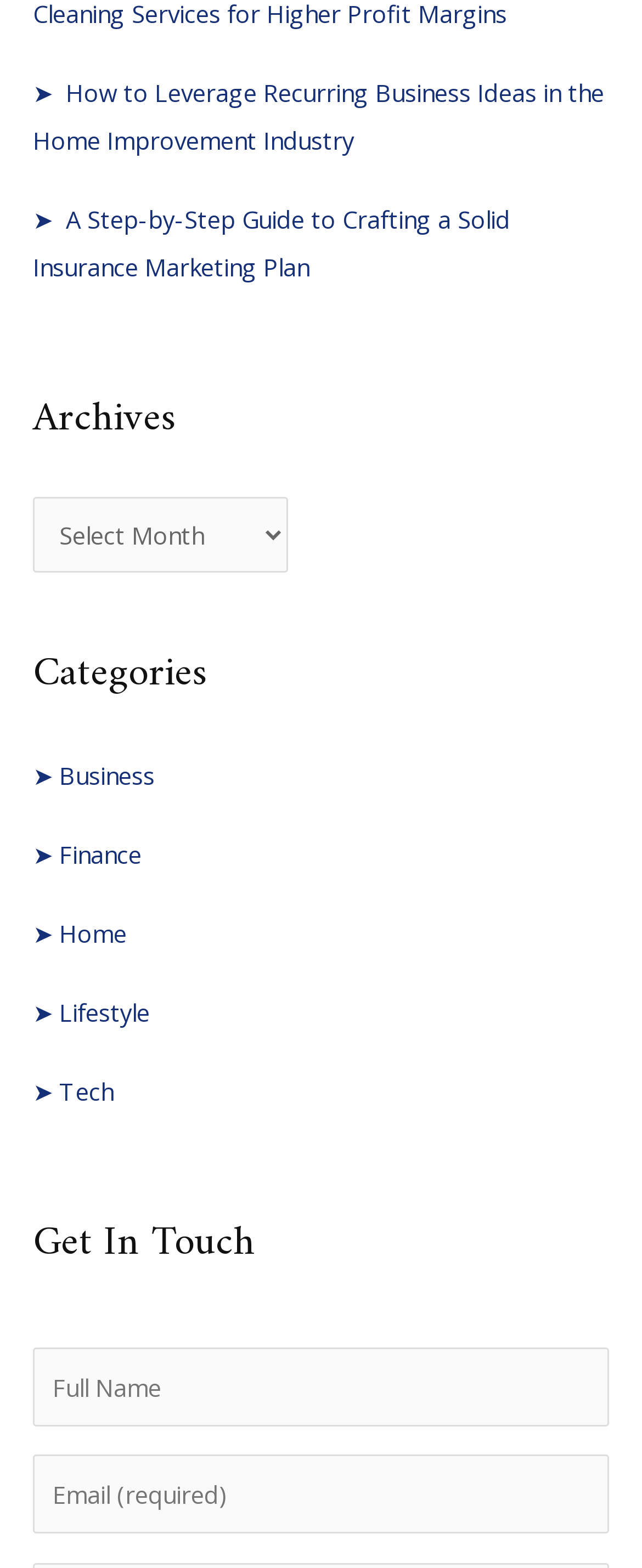Determine the bounding box coordinates (top-left x, top-left y, bottom-right x, bottom-right y) of the UI element described in the following text: name="text-333" placeholder="Full Name"

[0.051, 0.859, 0.949, 0.909]